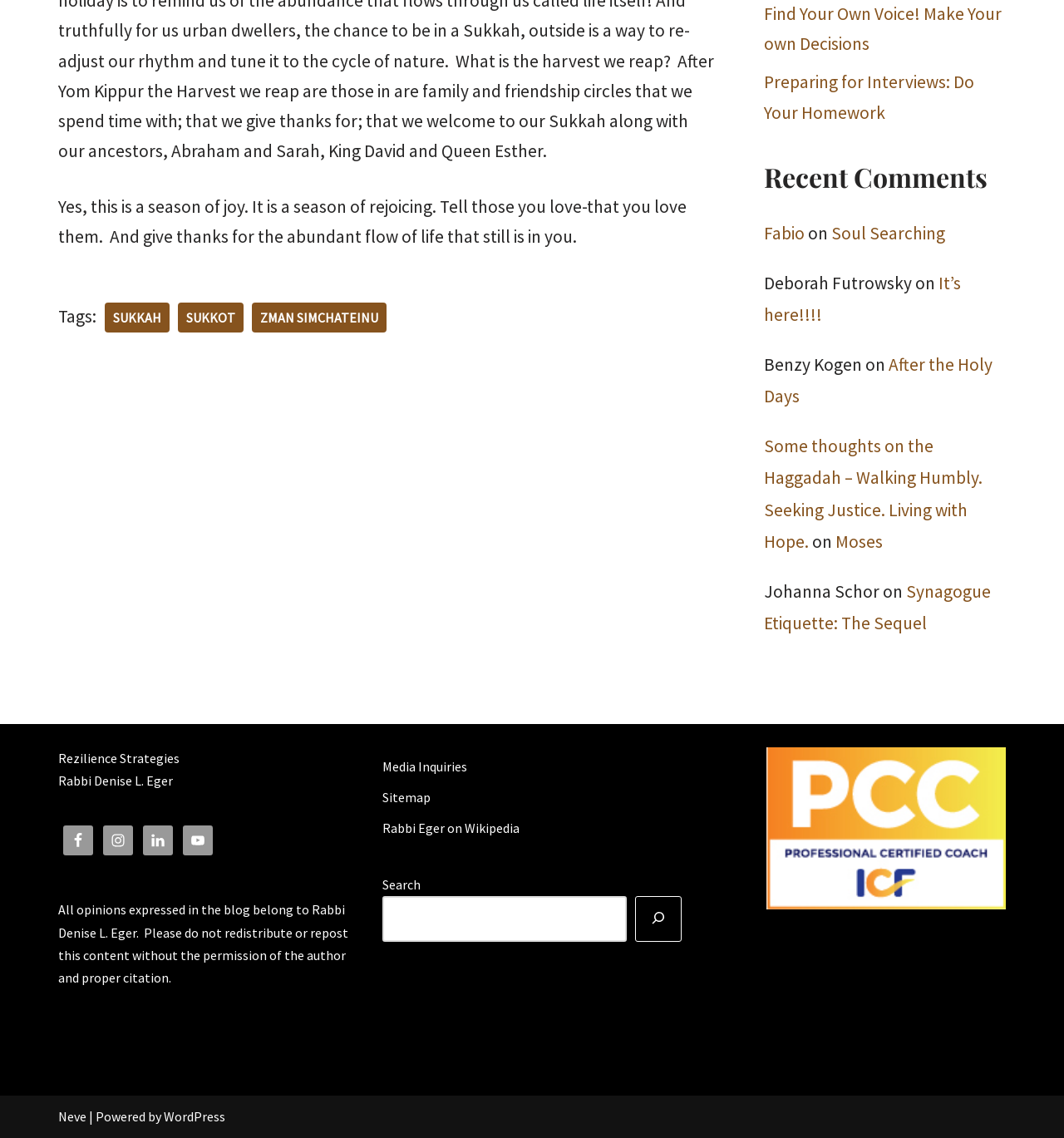Bounding box coordinates should be in the format (top-left x, top-left y, bottom-right x, bottom-right y) and all values should be floating point numbers between 0 and 1. Determine the bounding box coordinate for the UI element described as: Fabio

[0.718, 0.195, 0.756, 0.215]